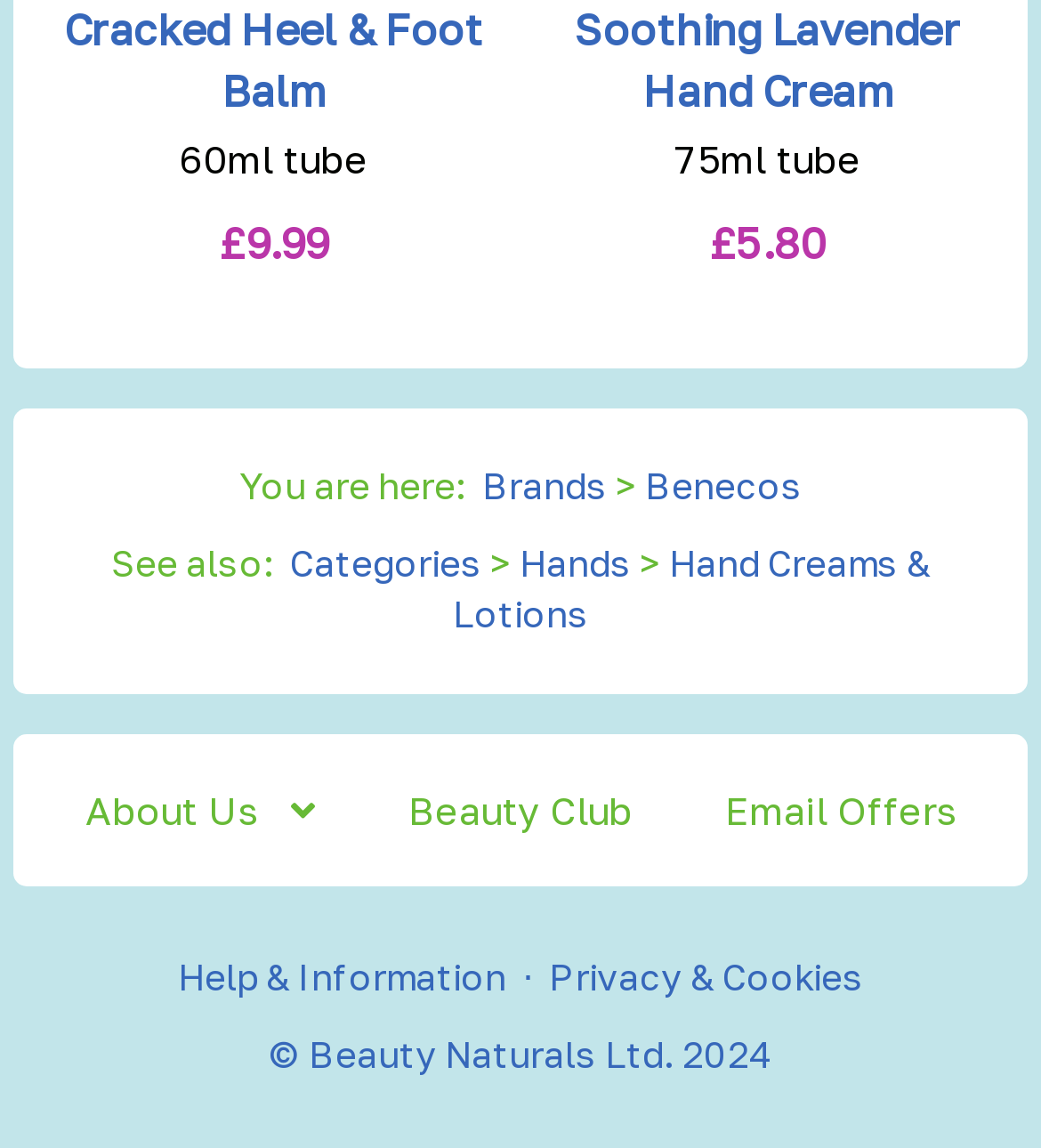How many products are displayed on this page?
Based on the image, answer the question with as much detail as possible.

I counted the number of product descriptions on the page, which are 'Cracked Heel & Foot Balm' and 'Soothing Lavender Hand Cream', and found that there are 2 products displayed.